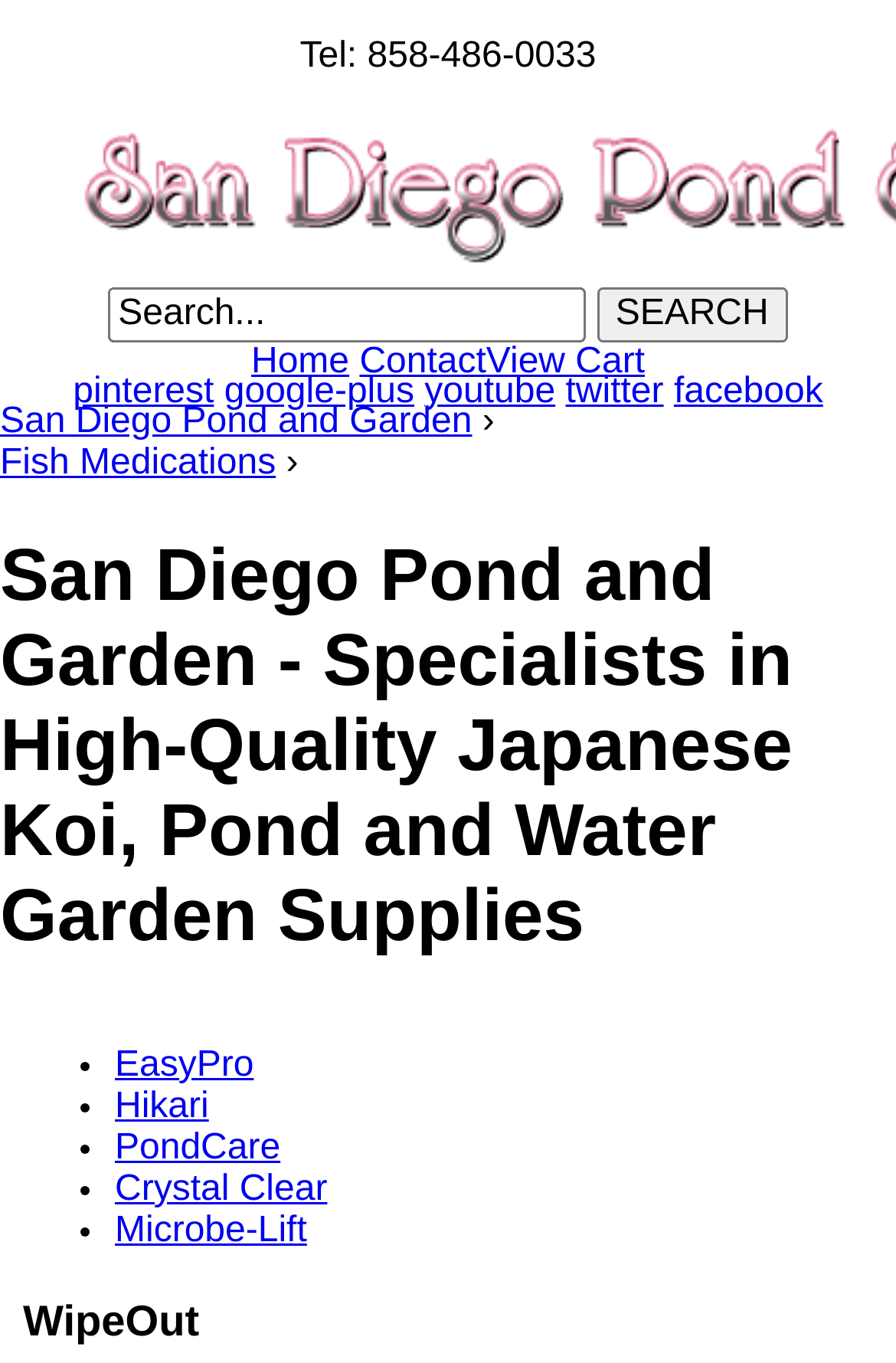Please respond to the question using a single word or phrase:
What is the phone number of San Diego Pond and Garden?

858-486-0033